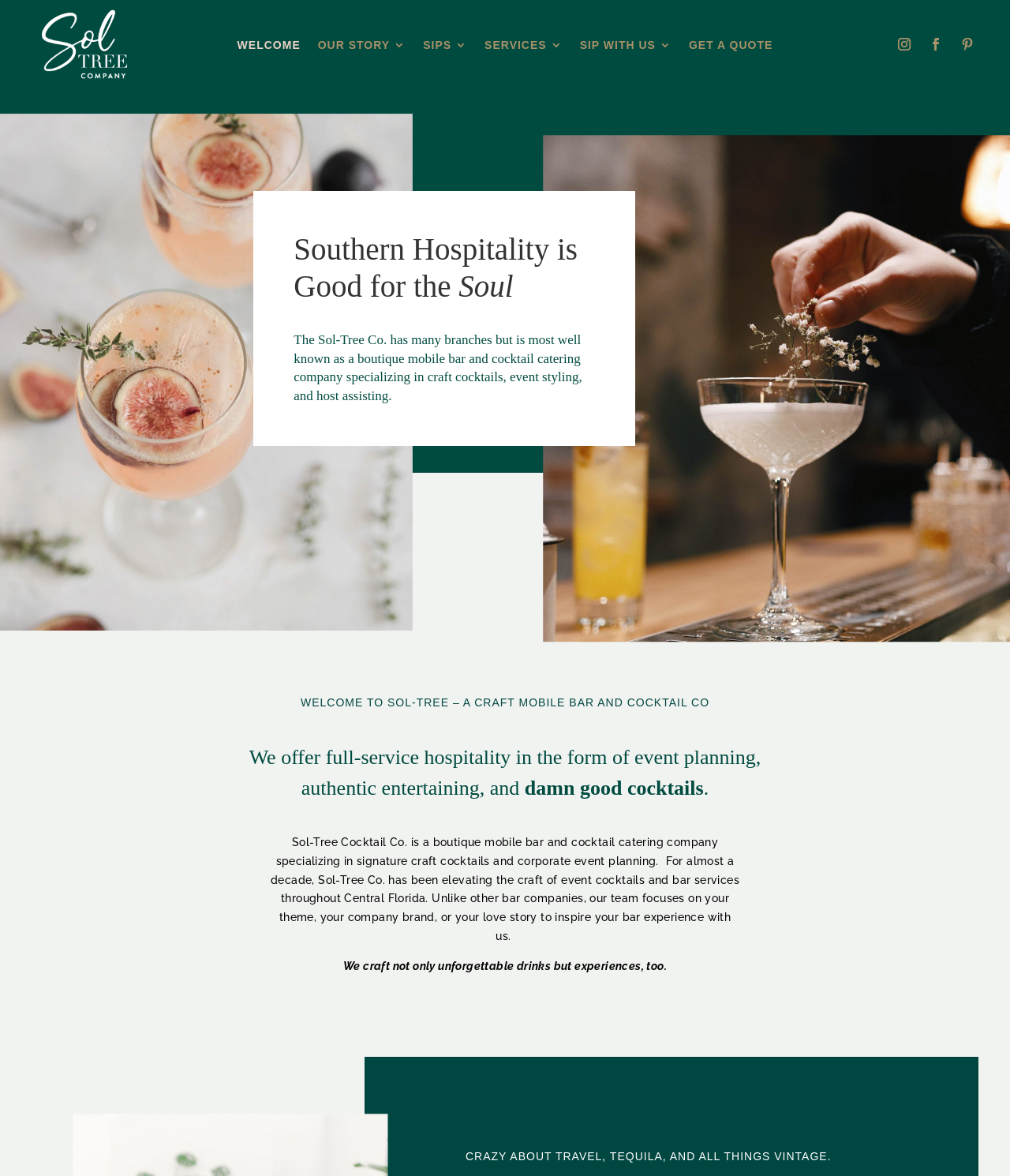What is the company's goal?
Based on the image, answer the question with as much detail as possible.

Based on the webpage, I found the sentence 'For almost a decade, Sol-Tree Co. has been elevating the craft of event cocktails and bar services throughout Central Florida.' which indicates that the company's goal is to elevate the craft of event cocktails.